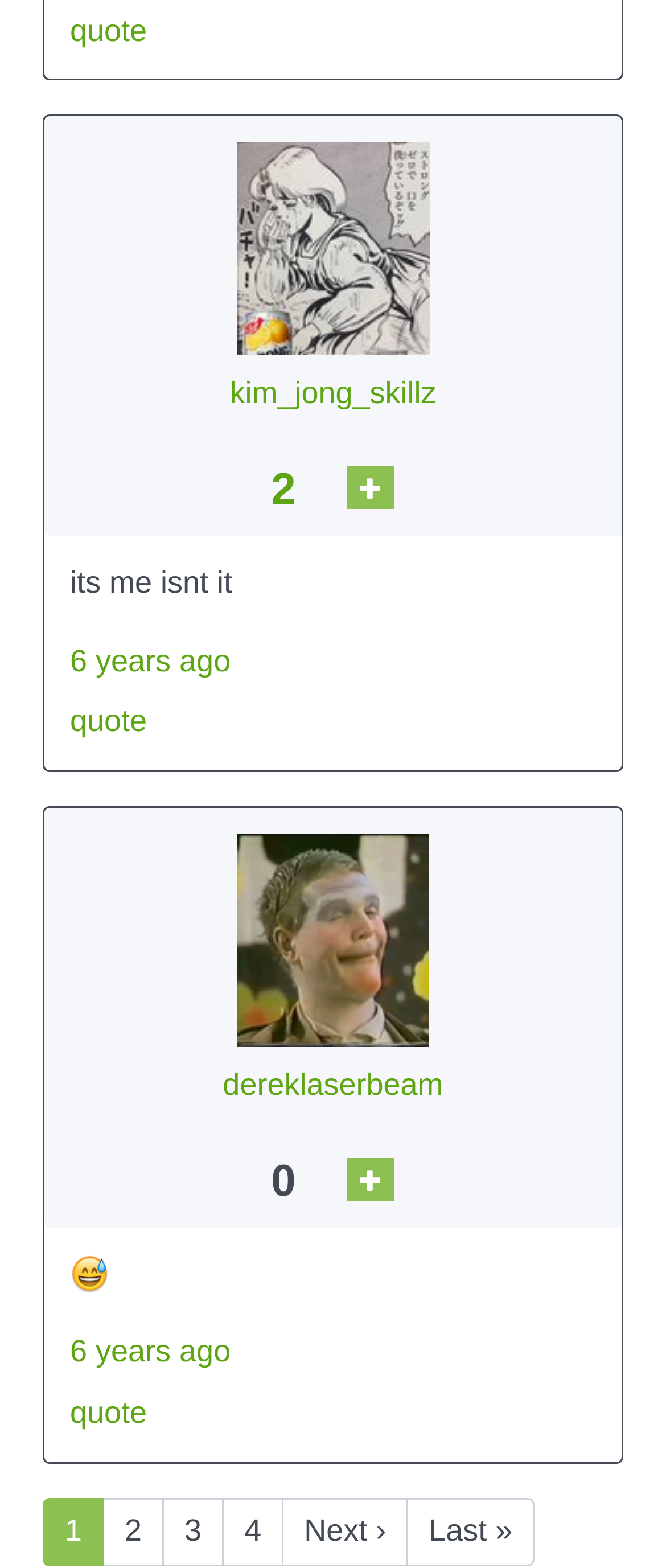Respond concisely with one word or phrase to the following query:
How many links are there in the webpage?

9